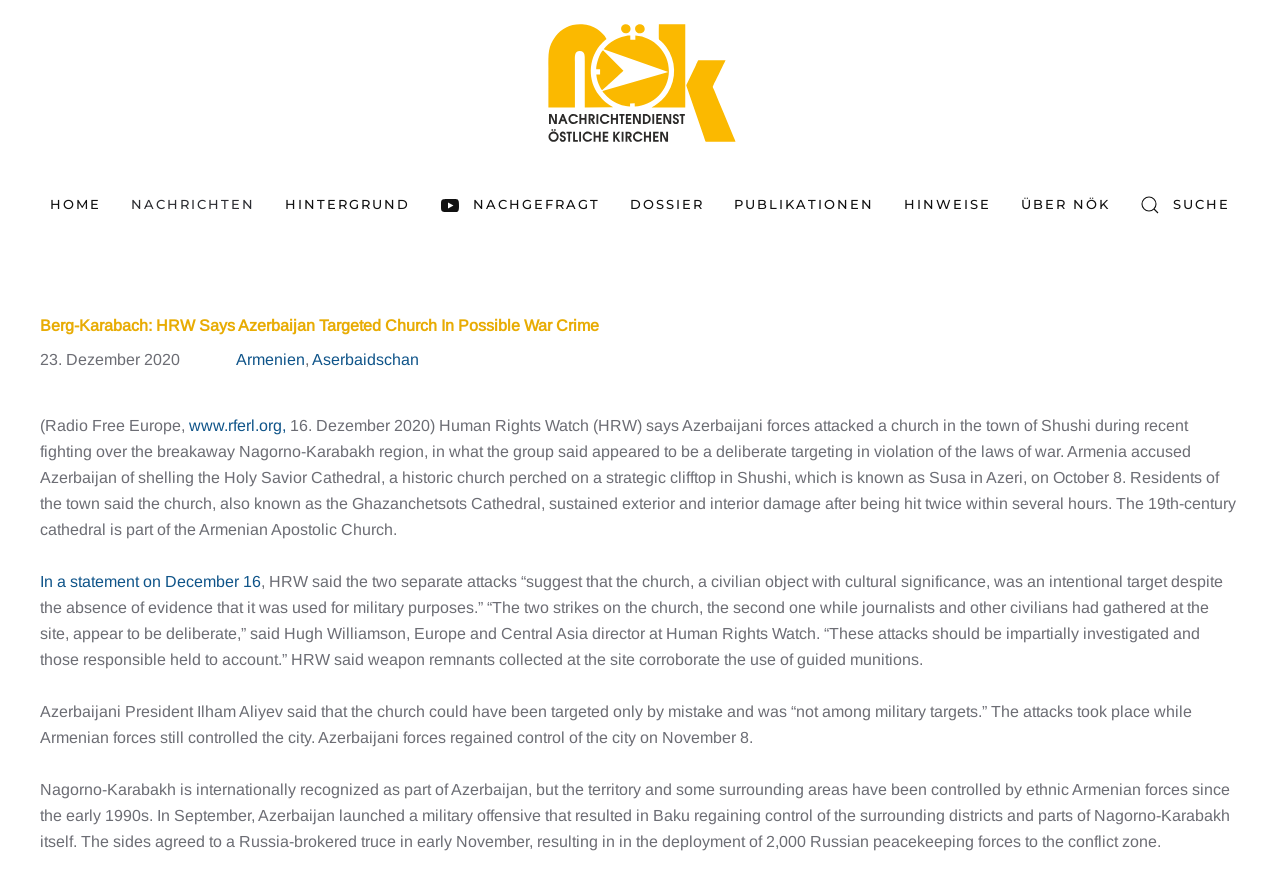Pinpoint the bounding box coordinates of the element to be clicked to execute the instruction: "Click on the 'HOME' link".

[0.039, 0.187, 0.079, 0.277]